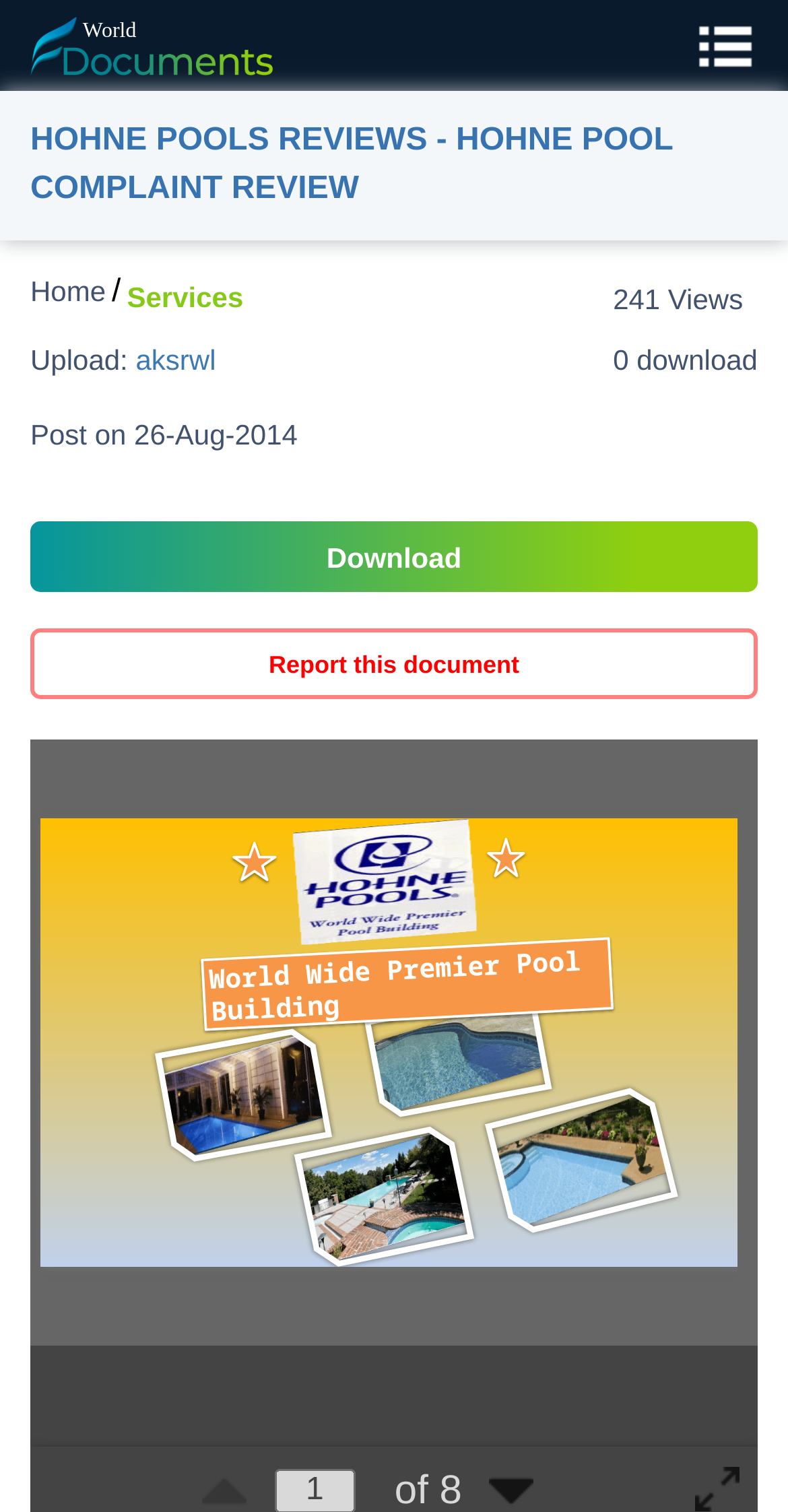Respond with a single word or short phrase to the following question: 
What is the name of the company?

Hohne Pools